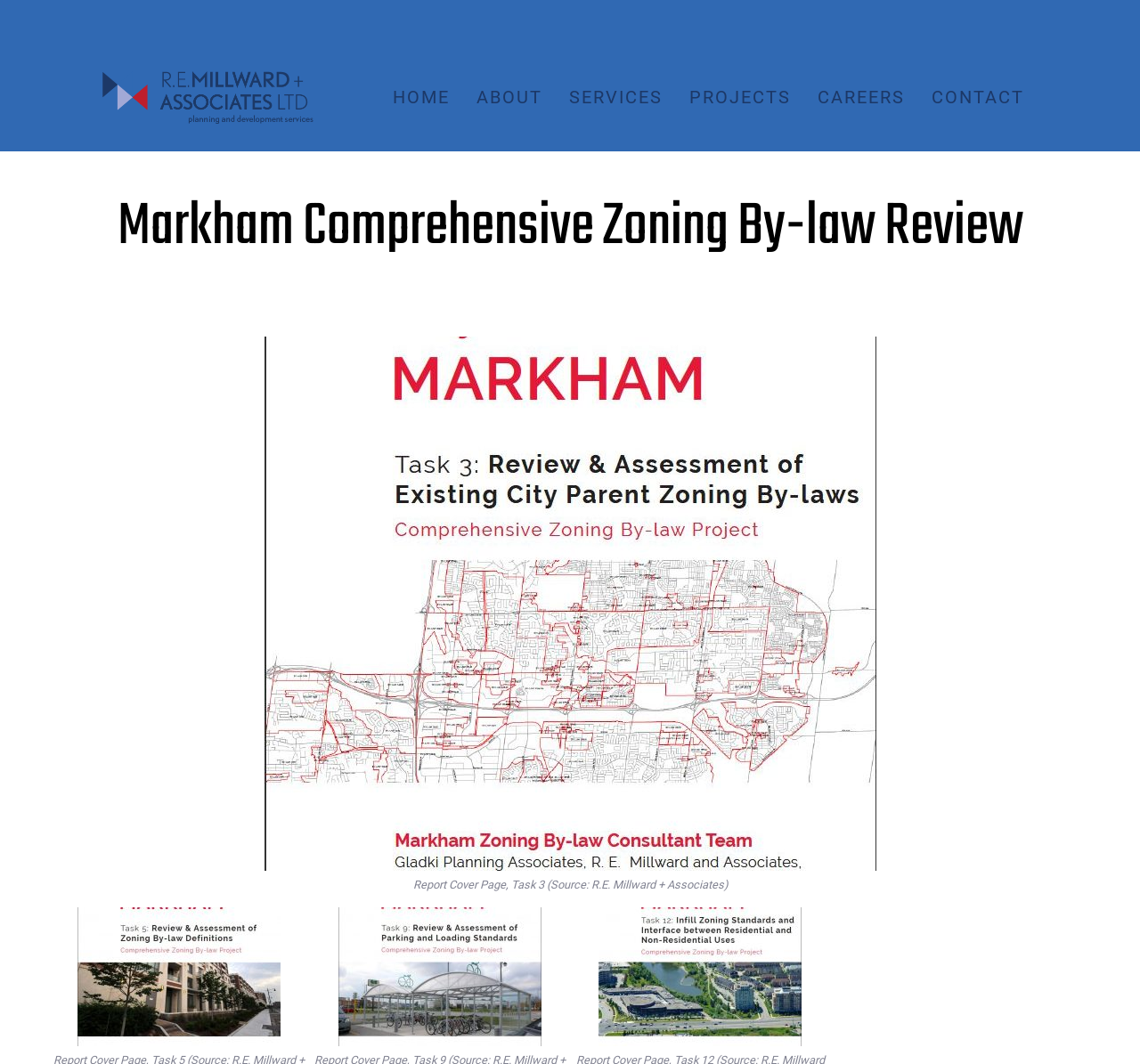Determine the bounding box coordinates of the element that should be clicked to execute the following command: "check careers".

[0.705, 0.042, 0.805, 0.142]